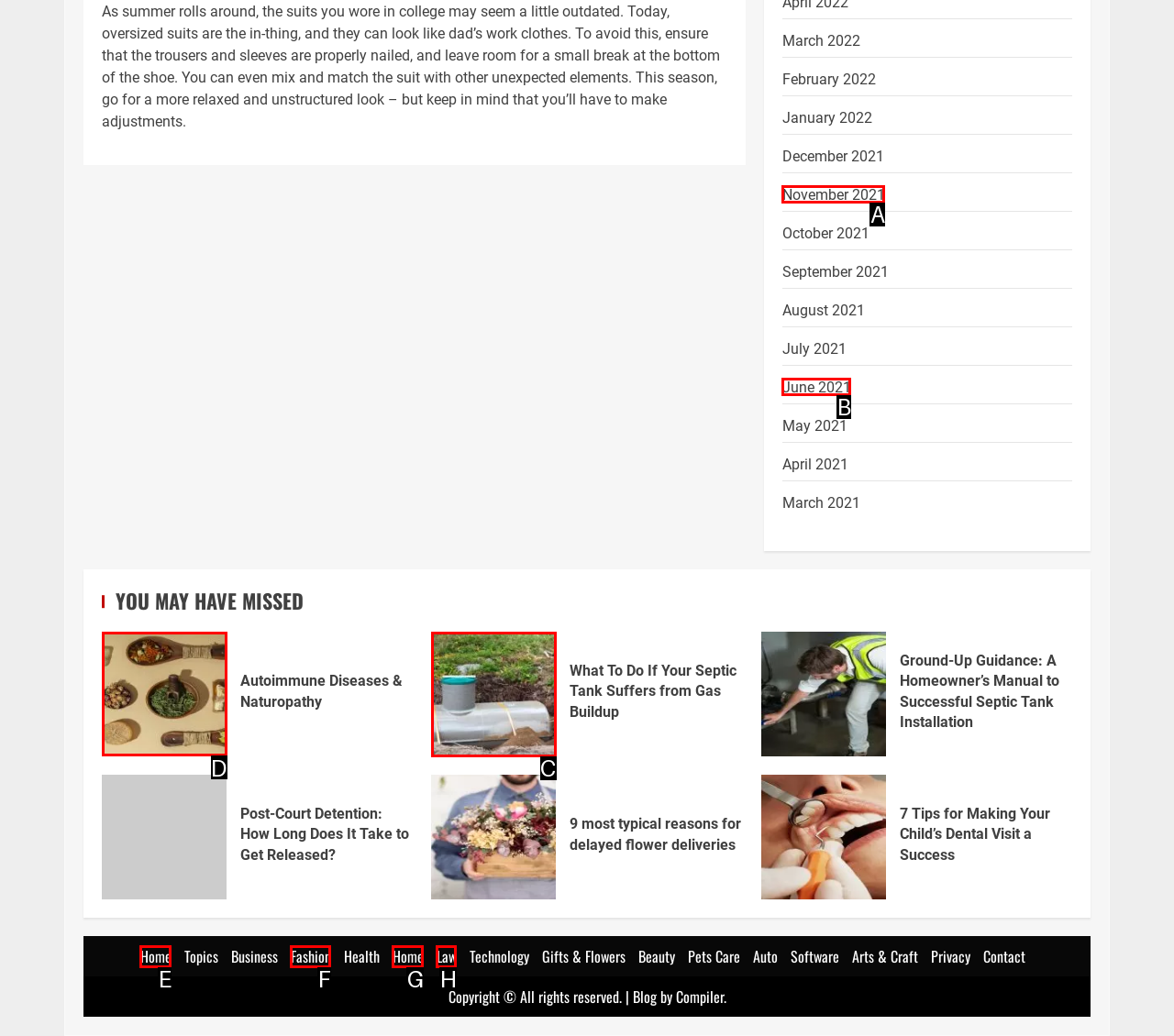Indicate which UI element needs to be clicked to fulfill the task: Read the article 'Autoimmune Diseases & Naturopathy'
Answer with the letter of the chosen option from the available choices directly.

D